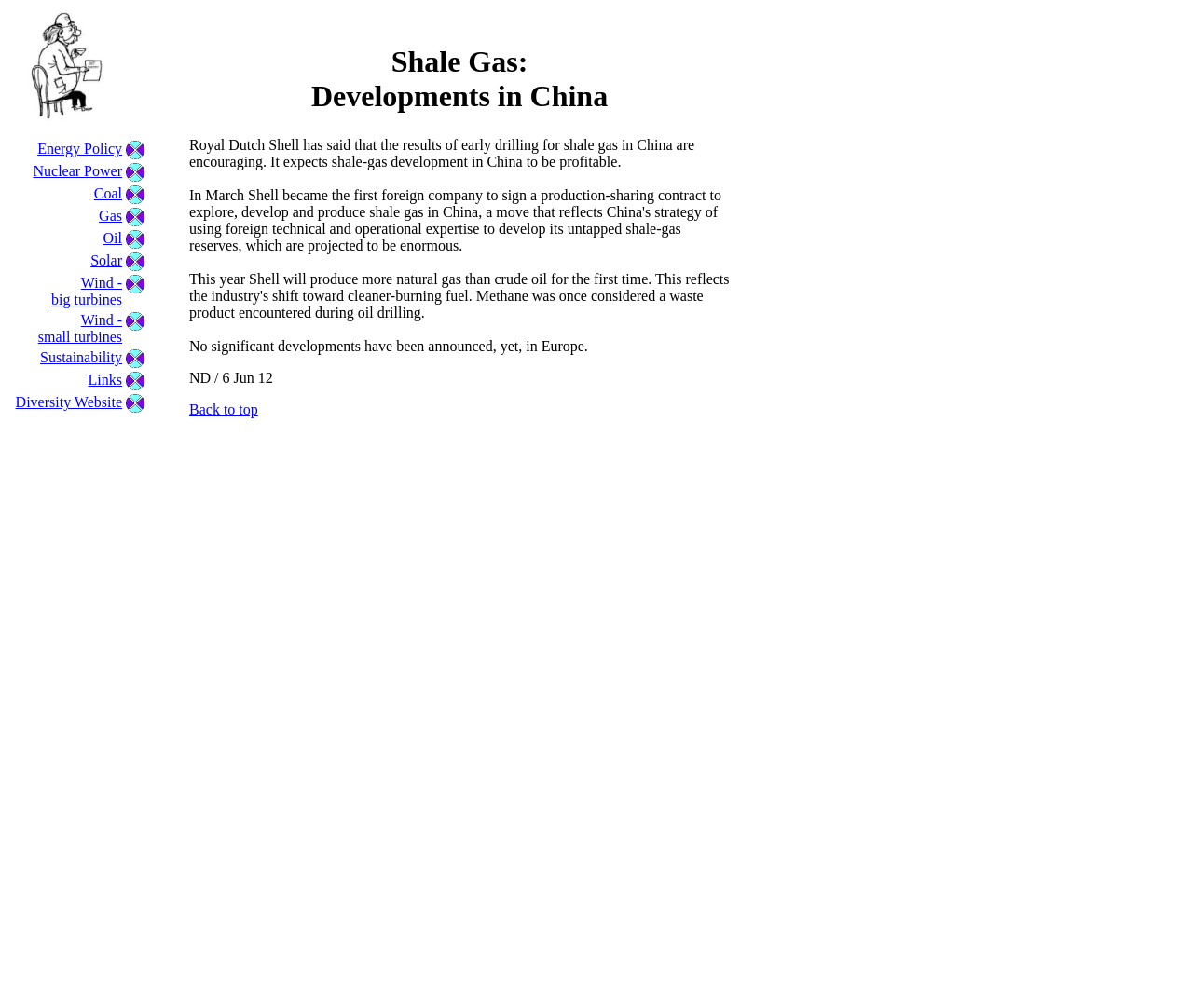How many energy sources are listed?
Refer to the image and provide a one-word or short phrase answer.

9